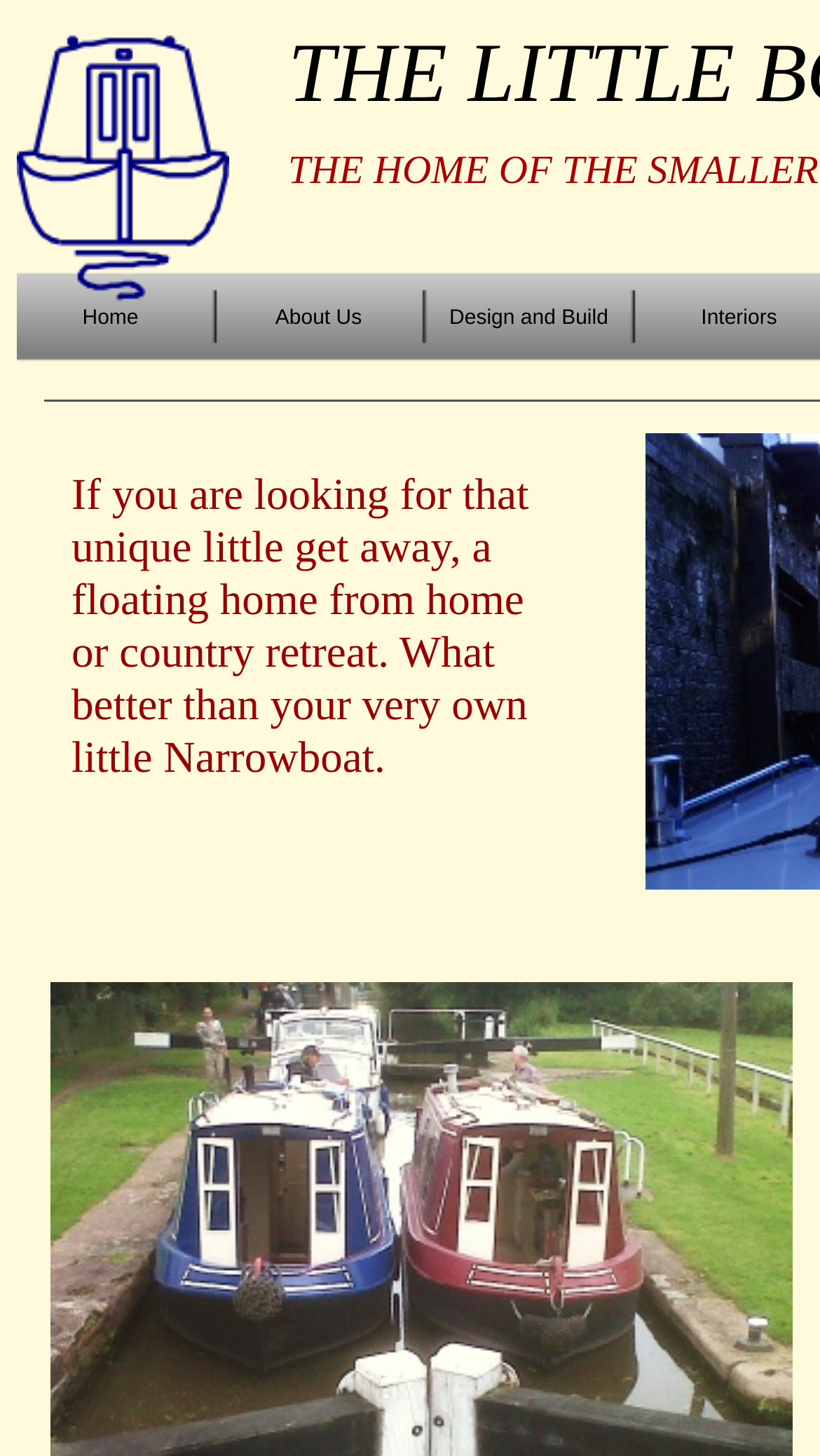Given the description Home, predict the bounding box coordinates of the UI element. Ensure the coordinates are in the format (top-left x, top-left y, bottom-right x, bottom-right y) and all values are between 0 and 1.

[0.021, 0.194, 0.249, 0.241]